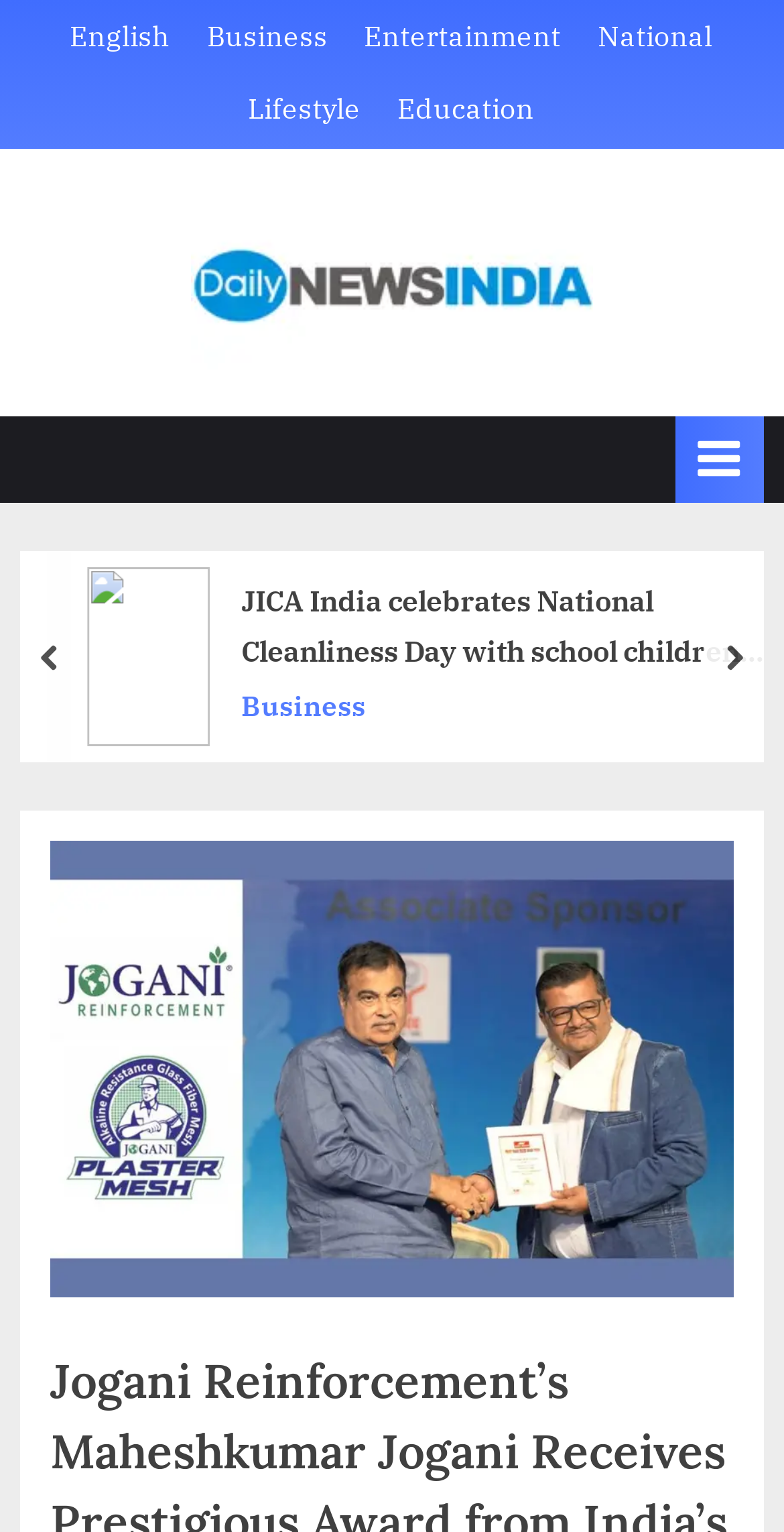Kindly determine the bounding box coordinates for the clickable area to achieve the given instruction: "Read about Motivational Speaker Govind Bhadu".

[0.309, 0.376, 0.977, 0.442]